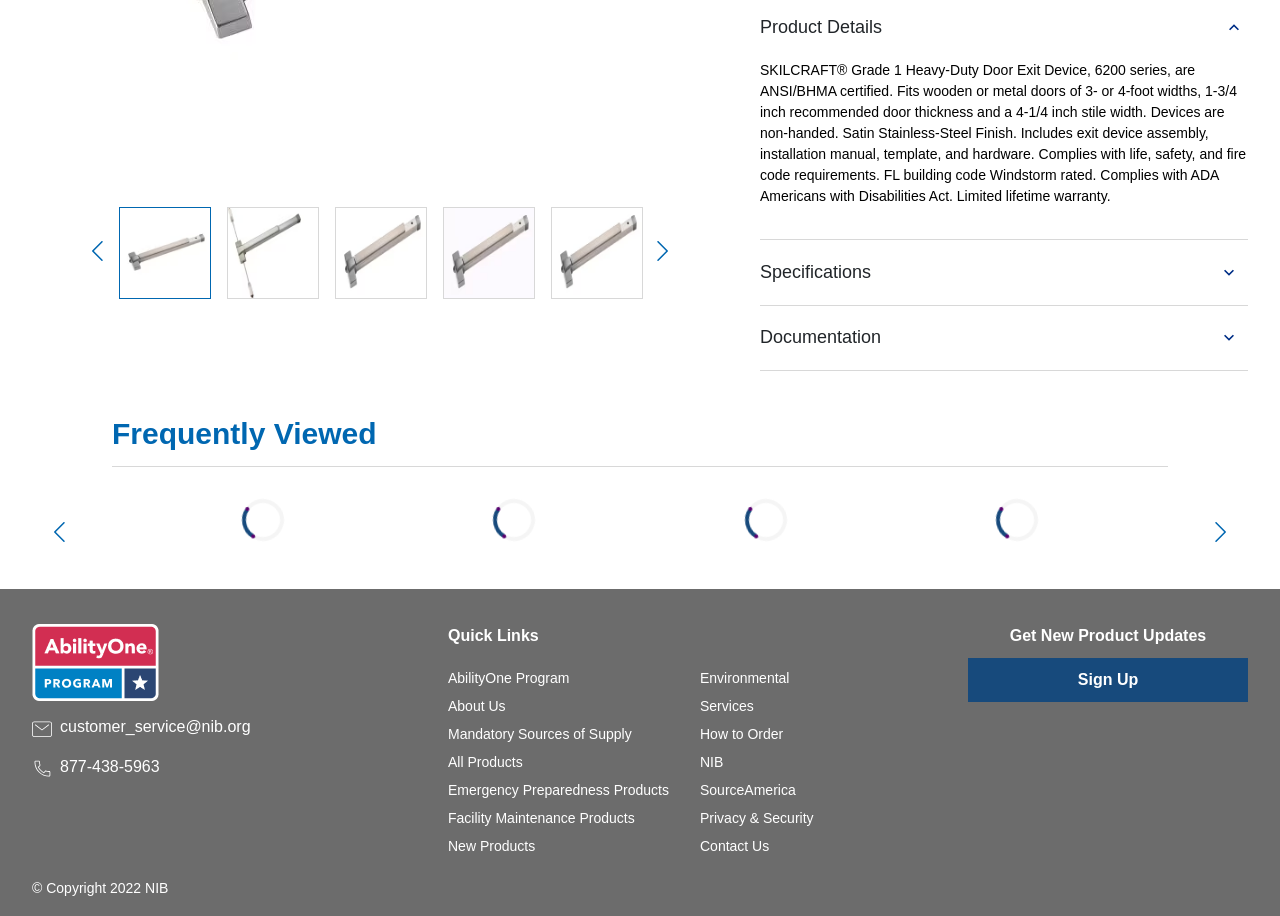Determine the bounding box of the UI component based on this description: "Mandatory Sources of Supply". The bounding box coordinates should be four float values between 0 and 1, i.e., [left, top, right, bottom].

[0.35, 0.644, 0.493, 0.662]